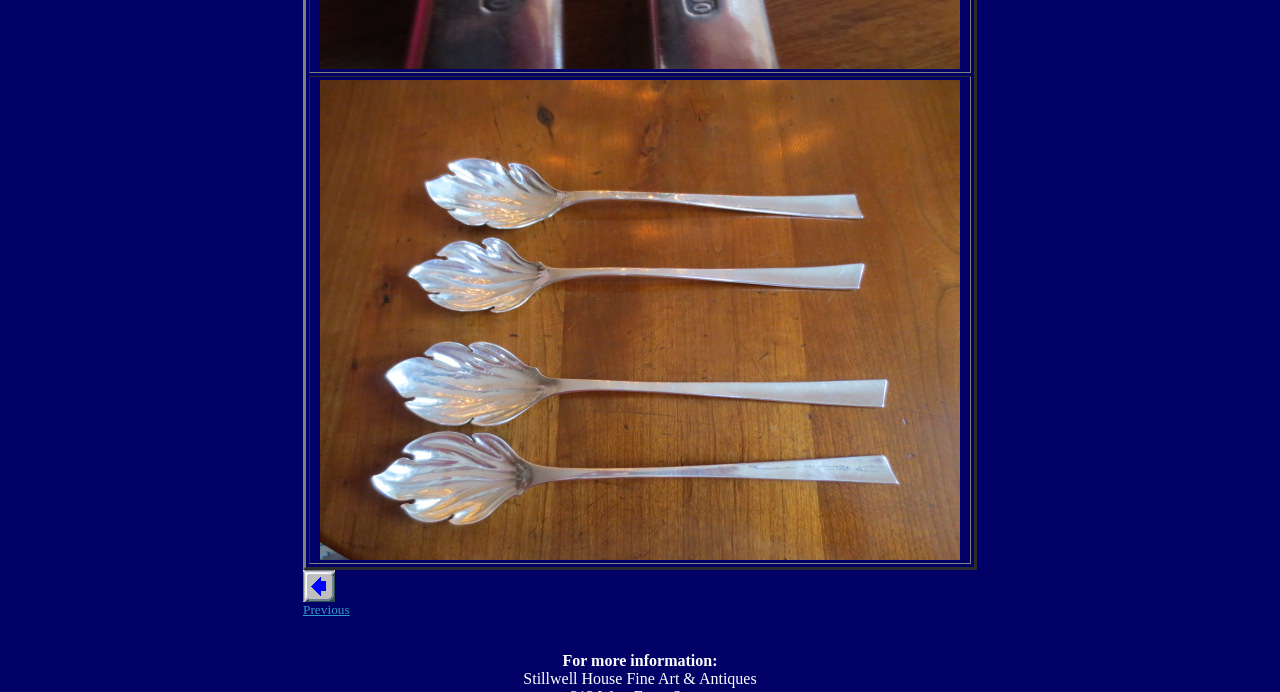Respond to the question with just a single word or phrase: 
What is the layout structure of the webpage?

Table-based layout